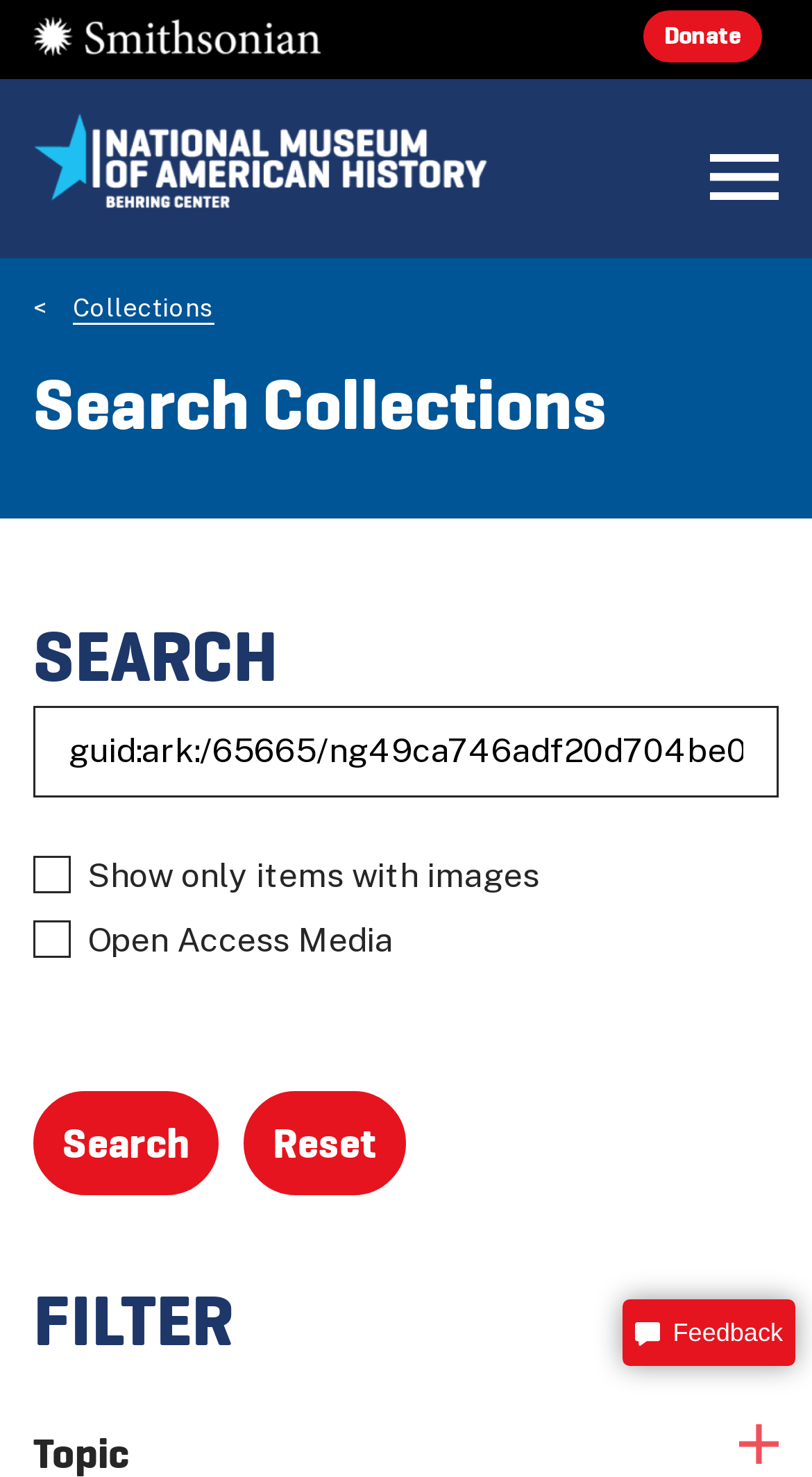Can you specify the bounding box coordinates for the region that should be clicked to fulfill this instruction: "Give feedback".

[0.767, 0.88, 0.978, 0.924]